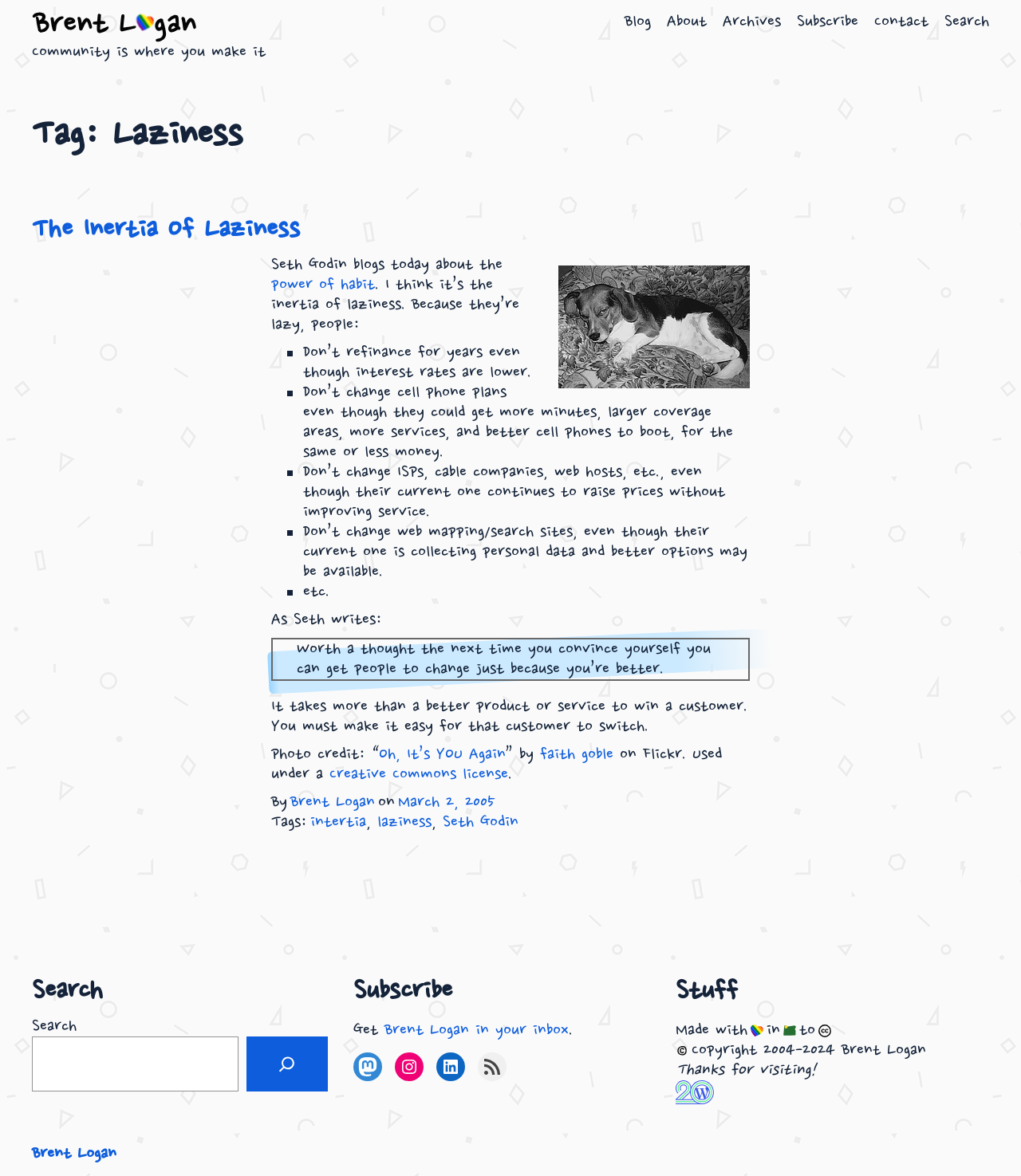Identify the bounding box coordinates of the clickable region to carry out the given instruction: "Read the 'The Inertia Of Laziness' article".

[0.031, 0.183, 0.294, 0.21]